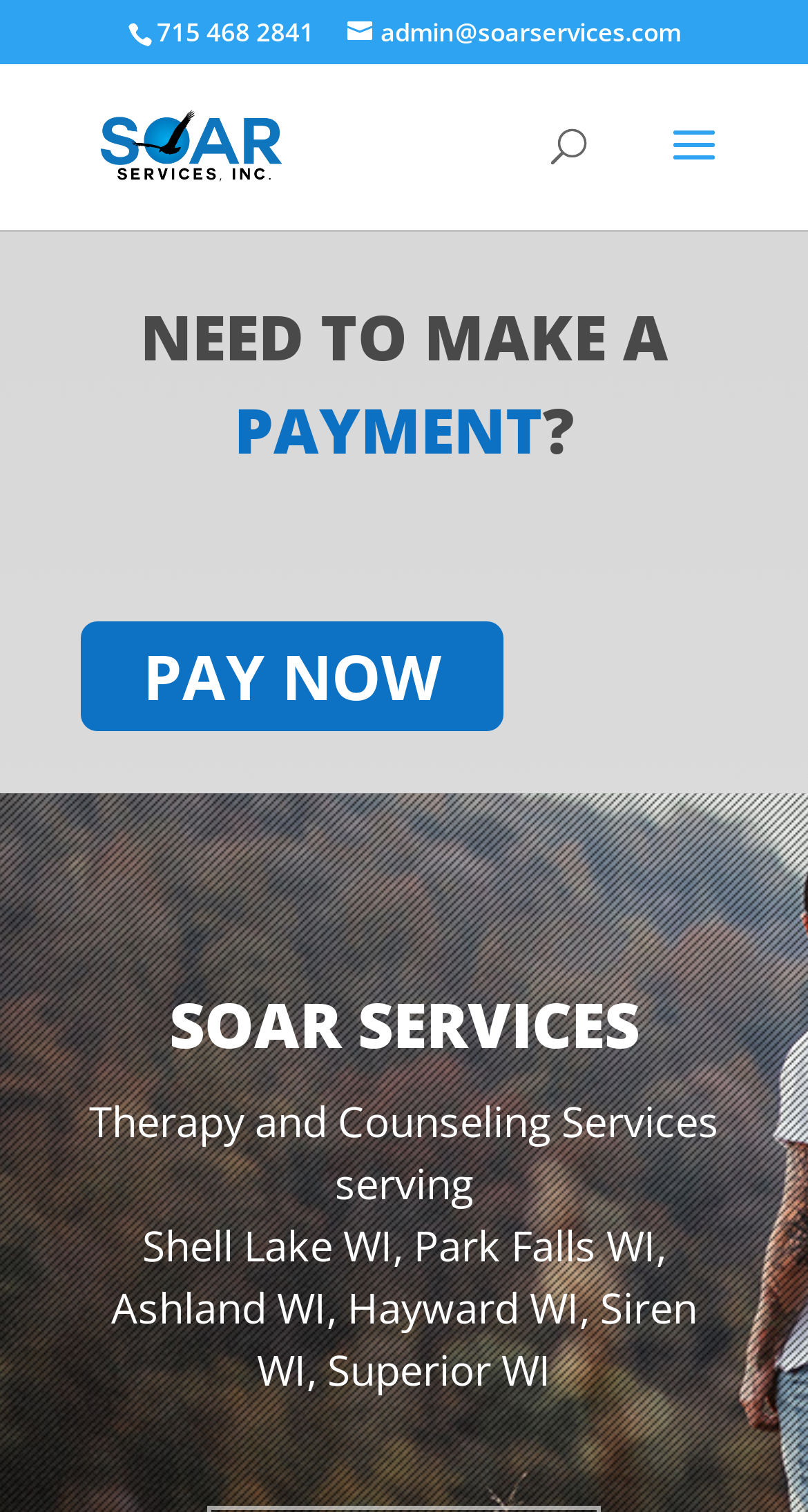What is the purpose of the 'PAY NOW' button?
Use the screenshot to answer the question with a single word or phrase.

To make a payment